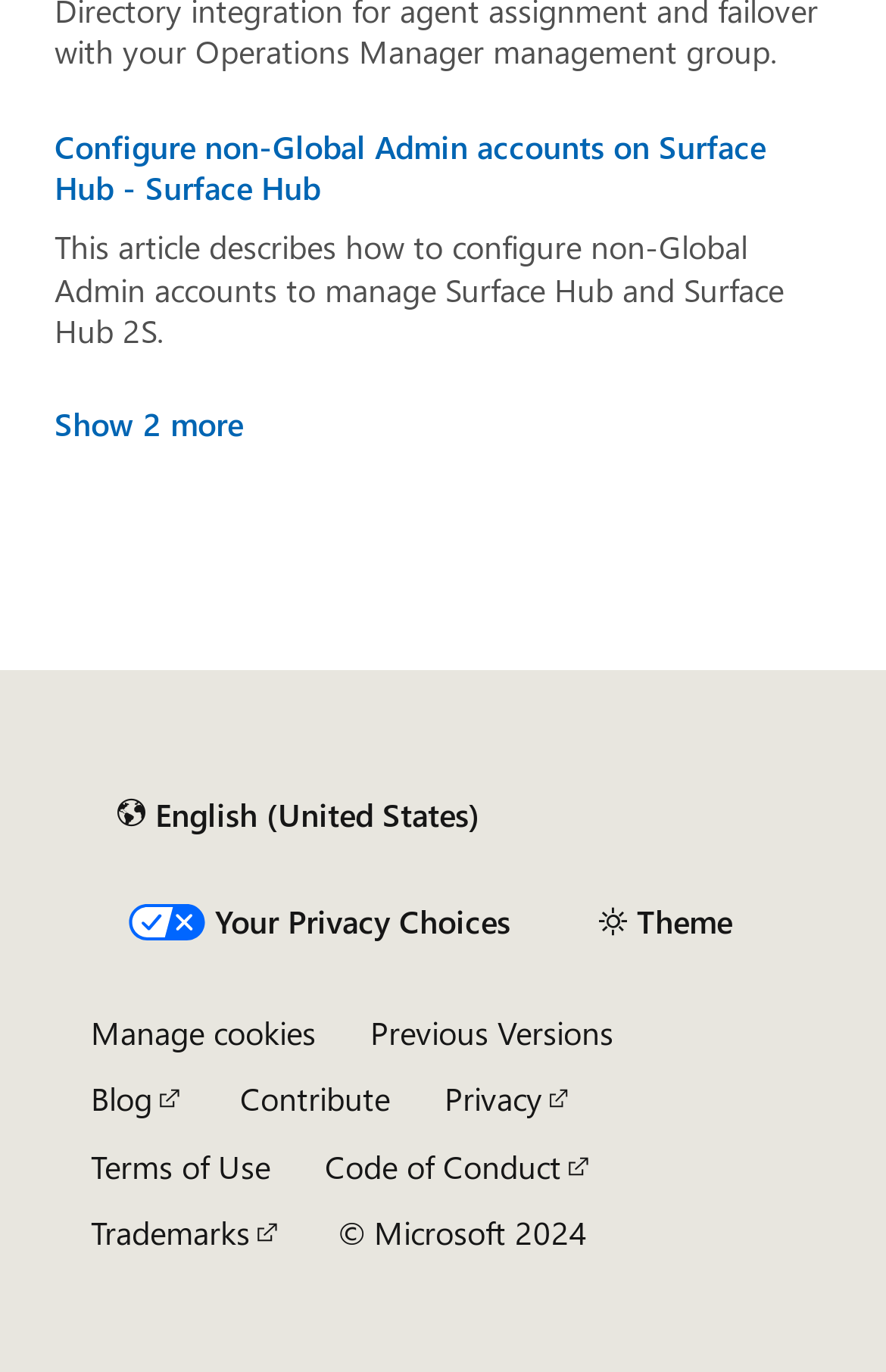Utilize the details in the image to thoroughly answer the following question: What is the purpose of the CCPA Opt-Out Icon?

The purpose of the CCPA Opt-Out Icon can be determined by reading the link 'California Consumer Privacy Act (CCPA) Opt-Out Icon Your Privacy Choices' which is located at the bottom left section of the webpage, indicating that it is related to privacy choices.